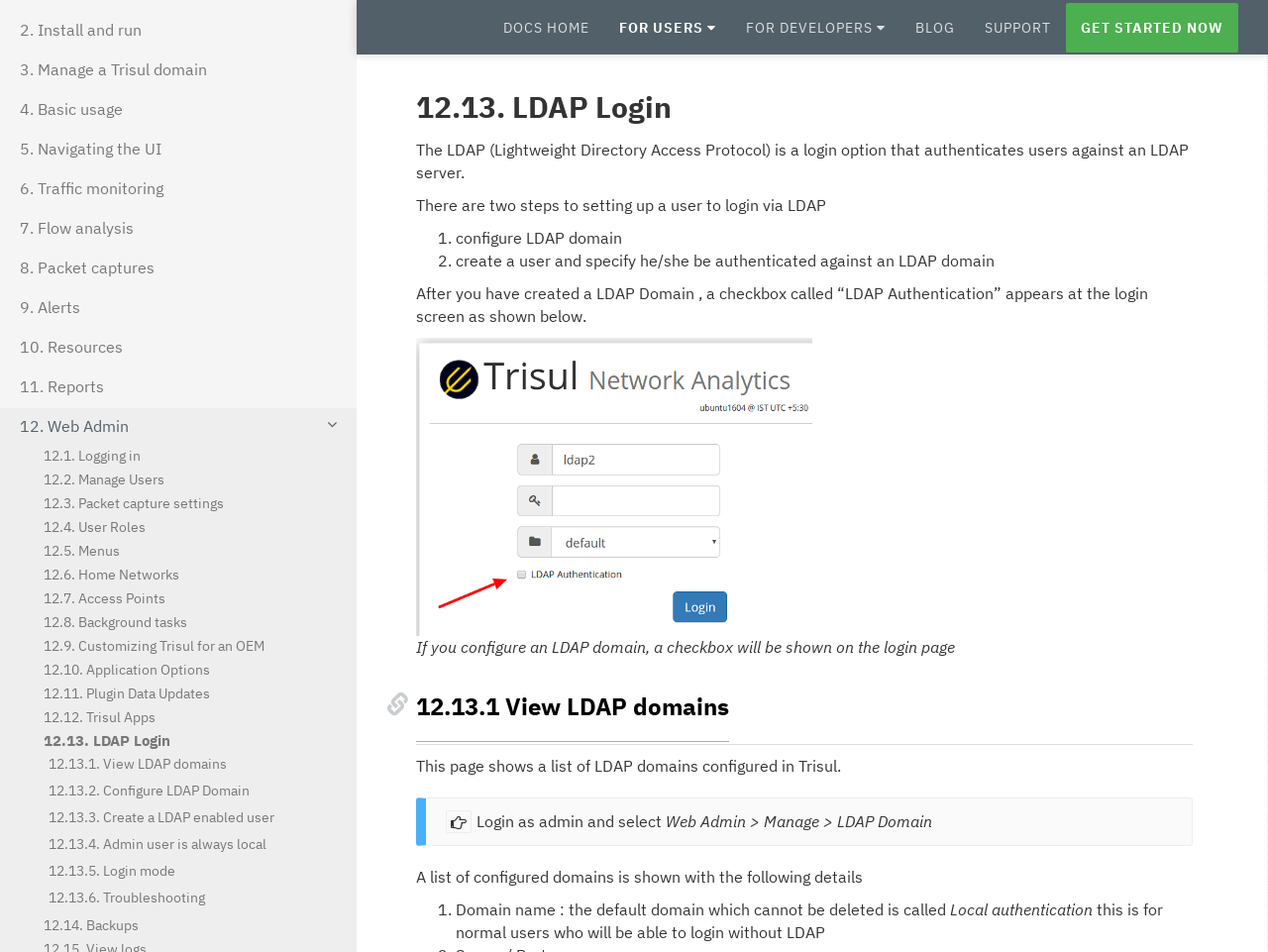Please provide a comprehensive answer to the question based on the screenshot: What is the purpose of the 'View LDAP domains' page?

The 'View LDAP domains' page shows a list of domains configured in Trisul, which can be accessed by logging in as admin and selecting Web Admin > Manage > LDAP Domain.